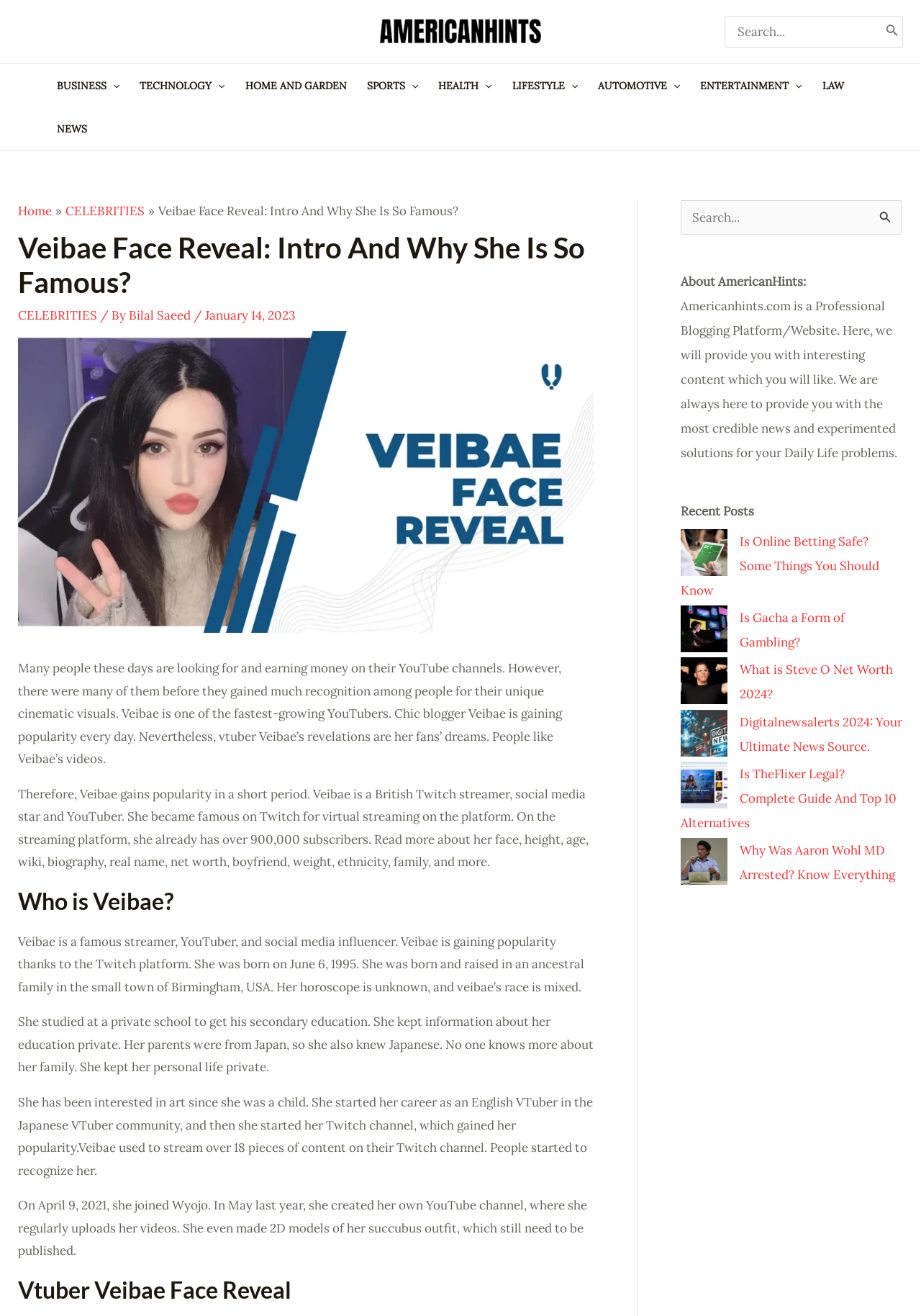Locate the coordinates of the bounding box for the clickable region that fulfills this instruction: "Search for something".

[0.787, 0.012, 0.98, 0.036]